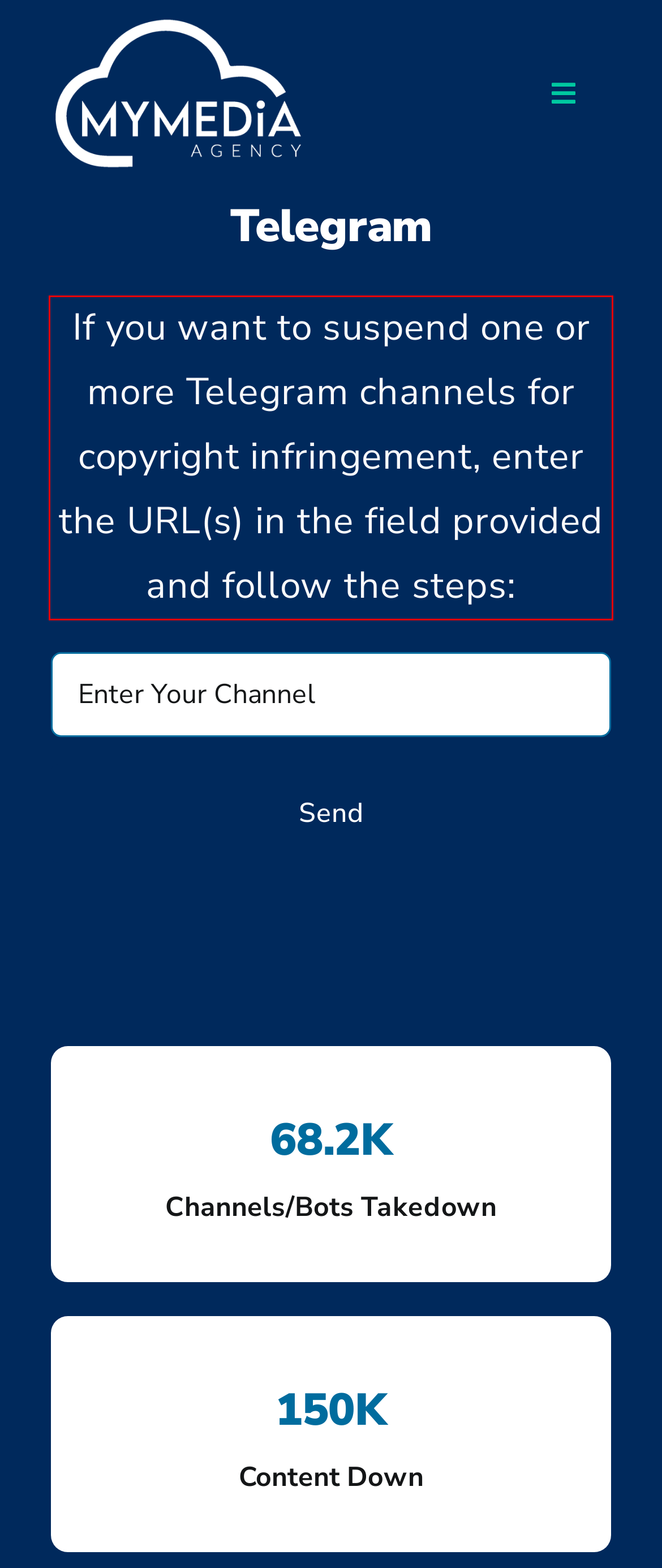You are presented with a screenshot containing a red rectangle. Extract the text found inside this red bounding box.

If you want to suspend one or more Telegram channels for copyright infringement, enter the URL(s) in the field provided and follow the steps: